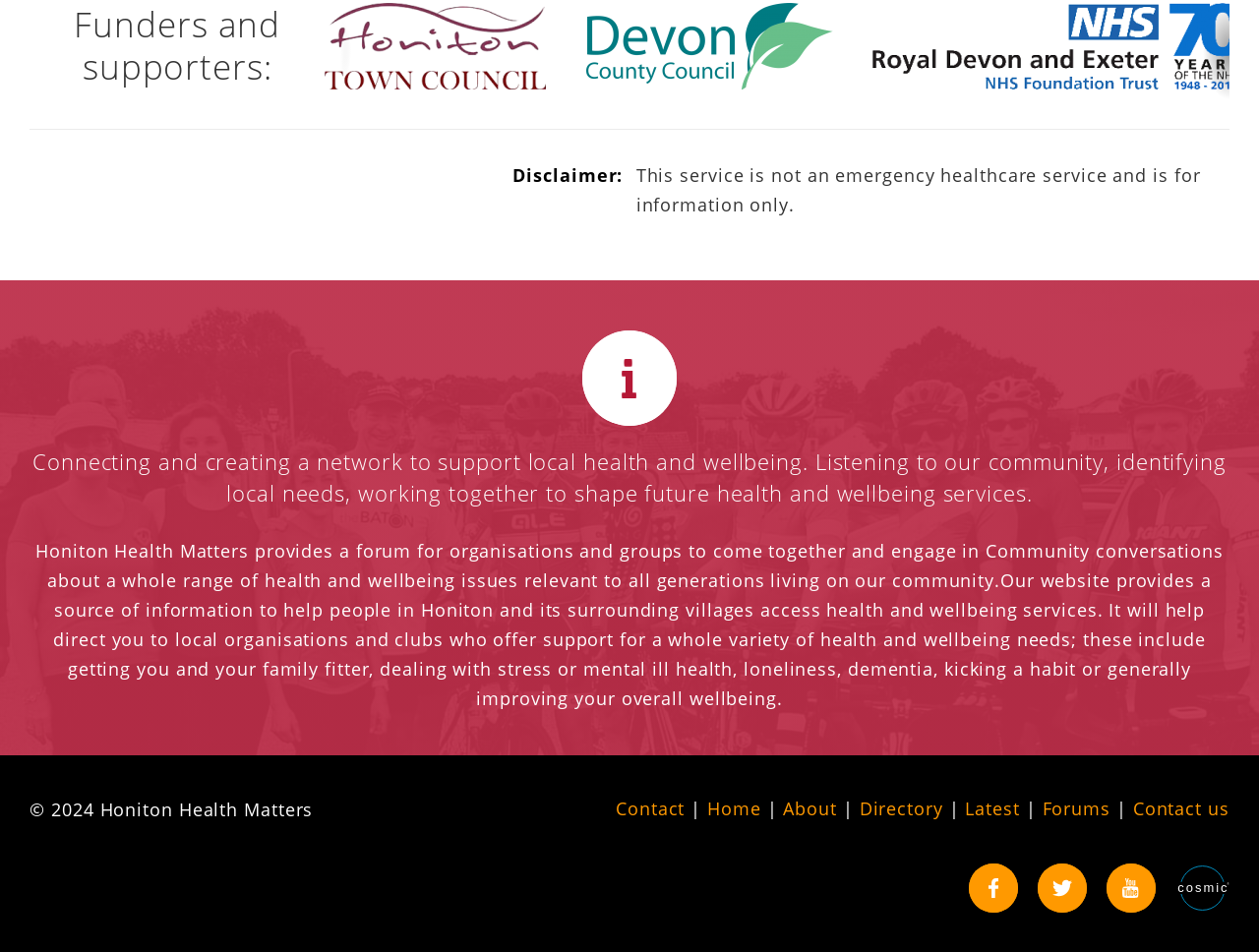What is the purpose of the website according to the disclaimer?
Refer to the image and provide a one-word or short phrase answer.

Information only